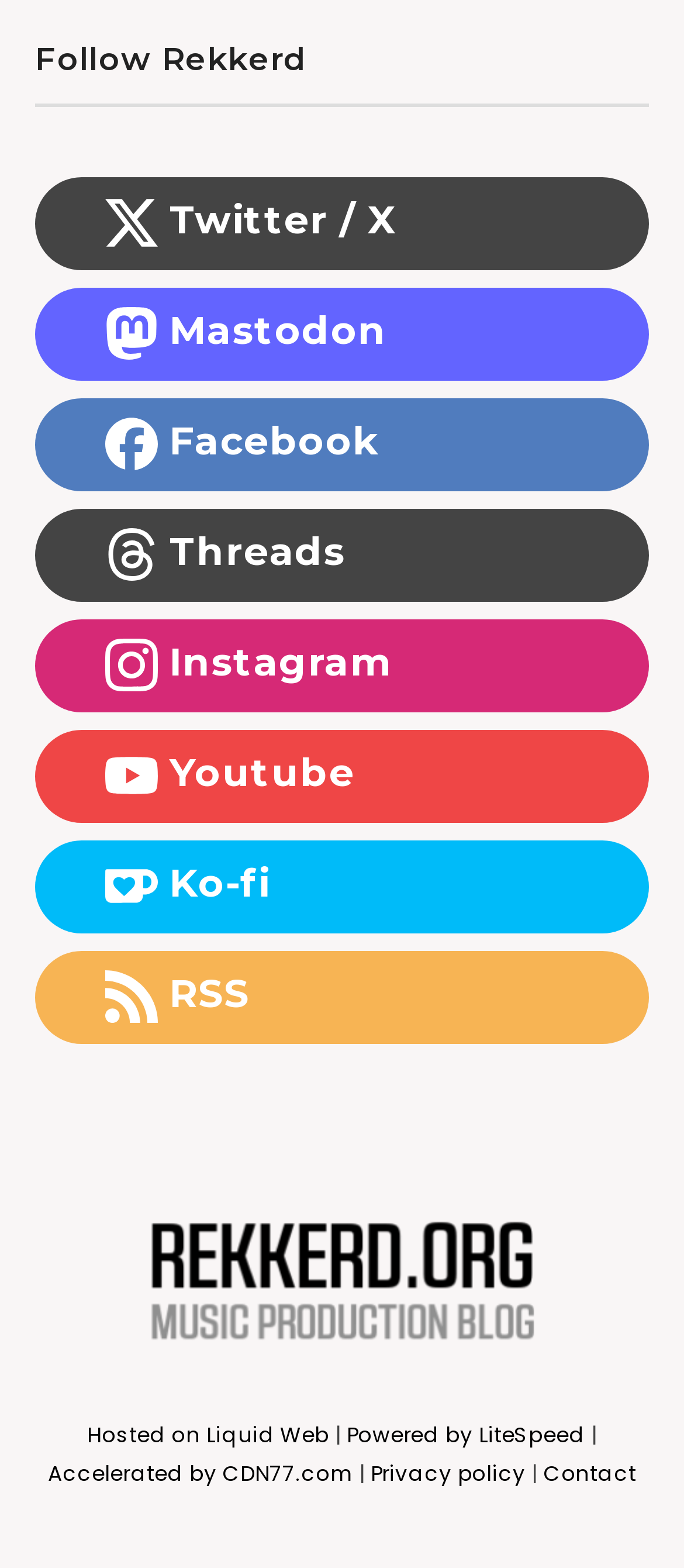What is the name of the website?
Based on the visual information, provide a detailed and comprehensive answer.

I found the name of the website by looking at the heading element that says 'Rekkerd.org'.